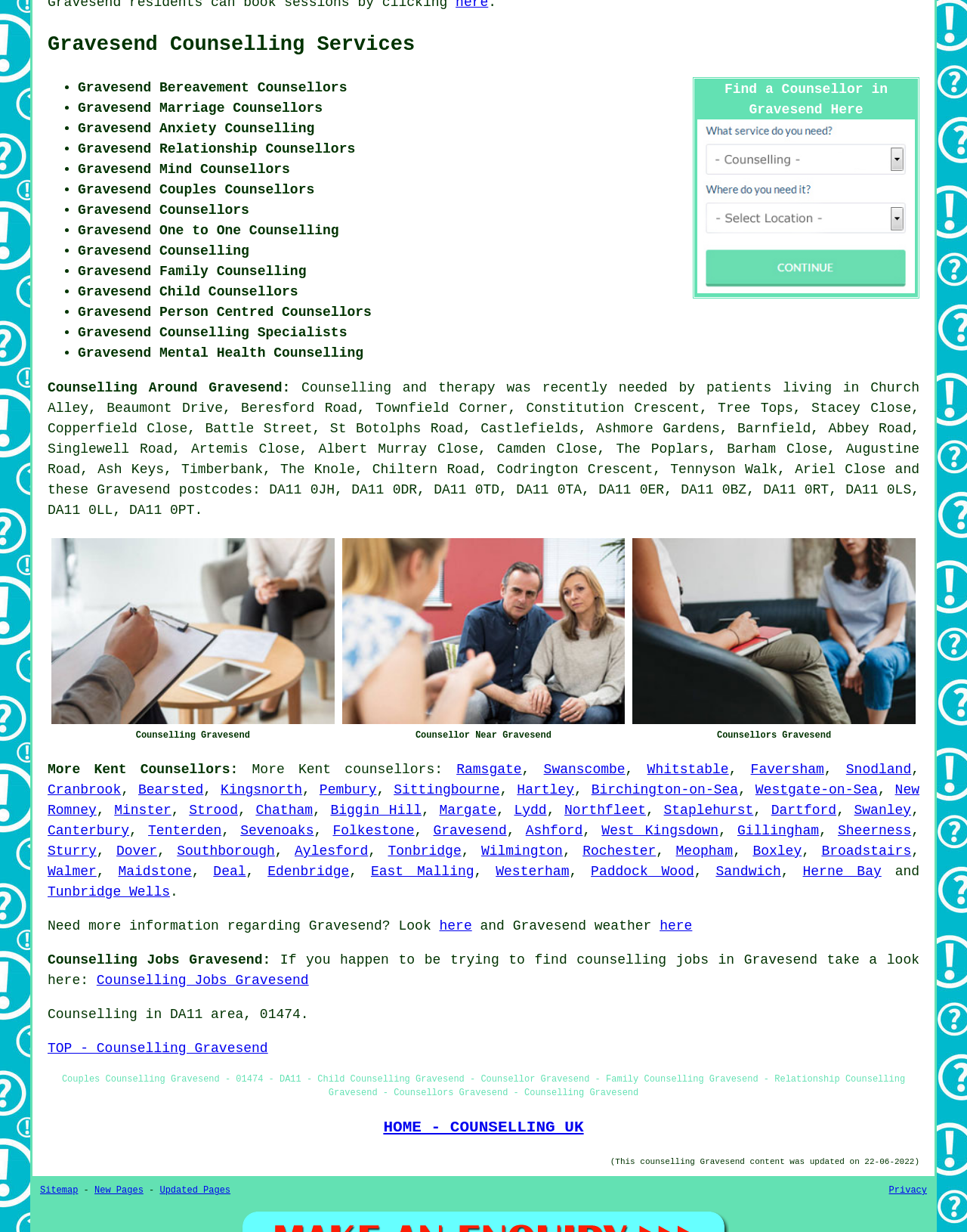Given the description "In Vitro Diagnostic Reagents Products", provide the bounding box coordinates of the corresponding UI element.

None